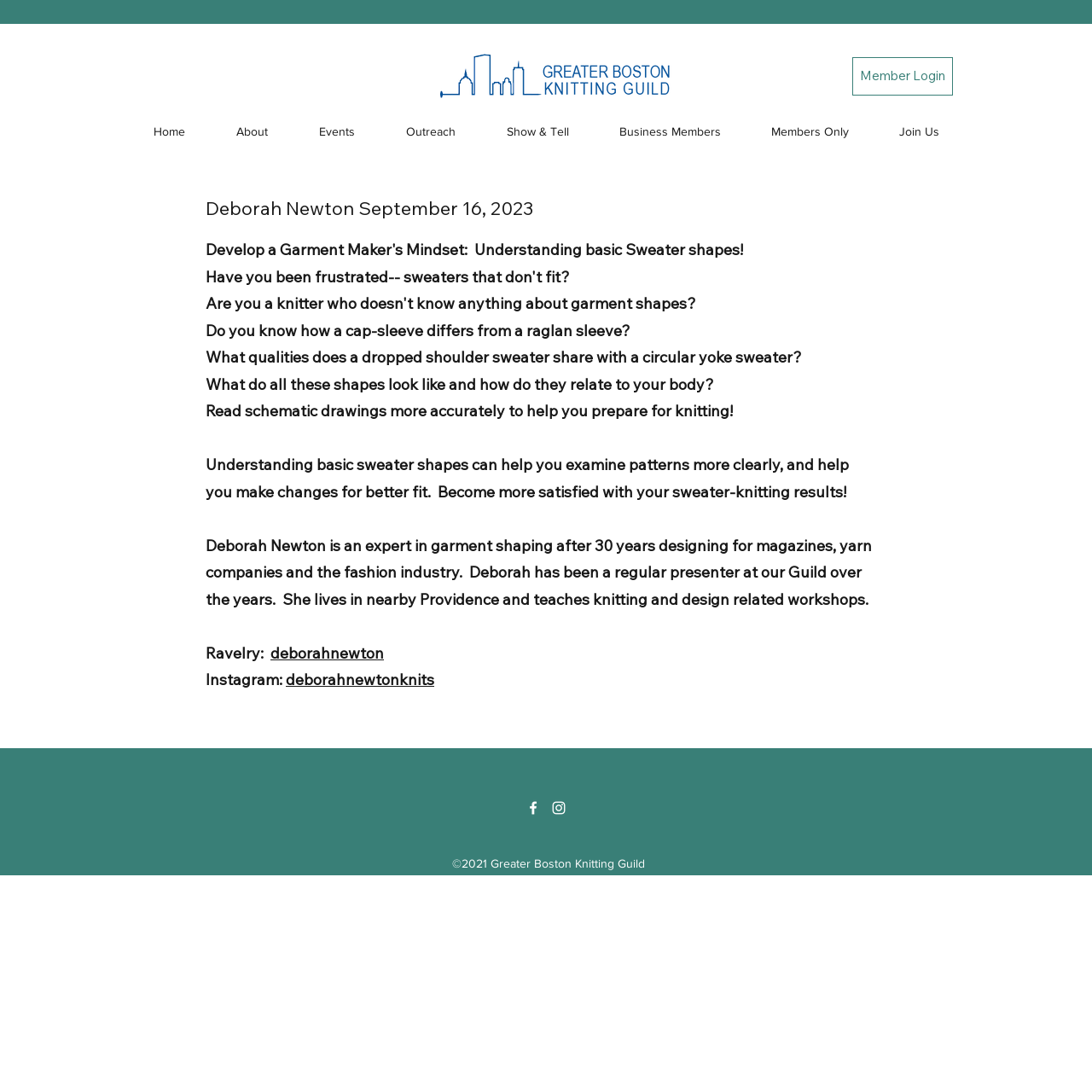Based on the image, please elaborate on the answer to the following question:
Who is the expert in garment shaping?

The expert in garment shaping is Deborah Newton, who has 30 years of experience designing for magazines, yarn companies, and the fashion industry. This information is provided on the webpage, which describes Deborah Newton as an expert in garment shaping.